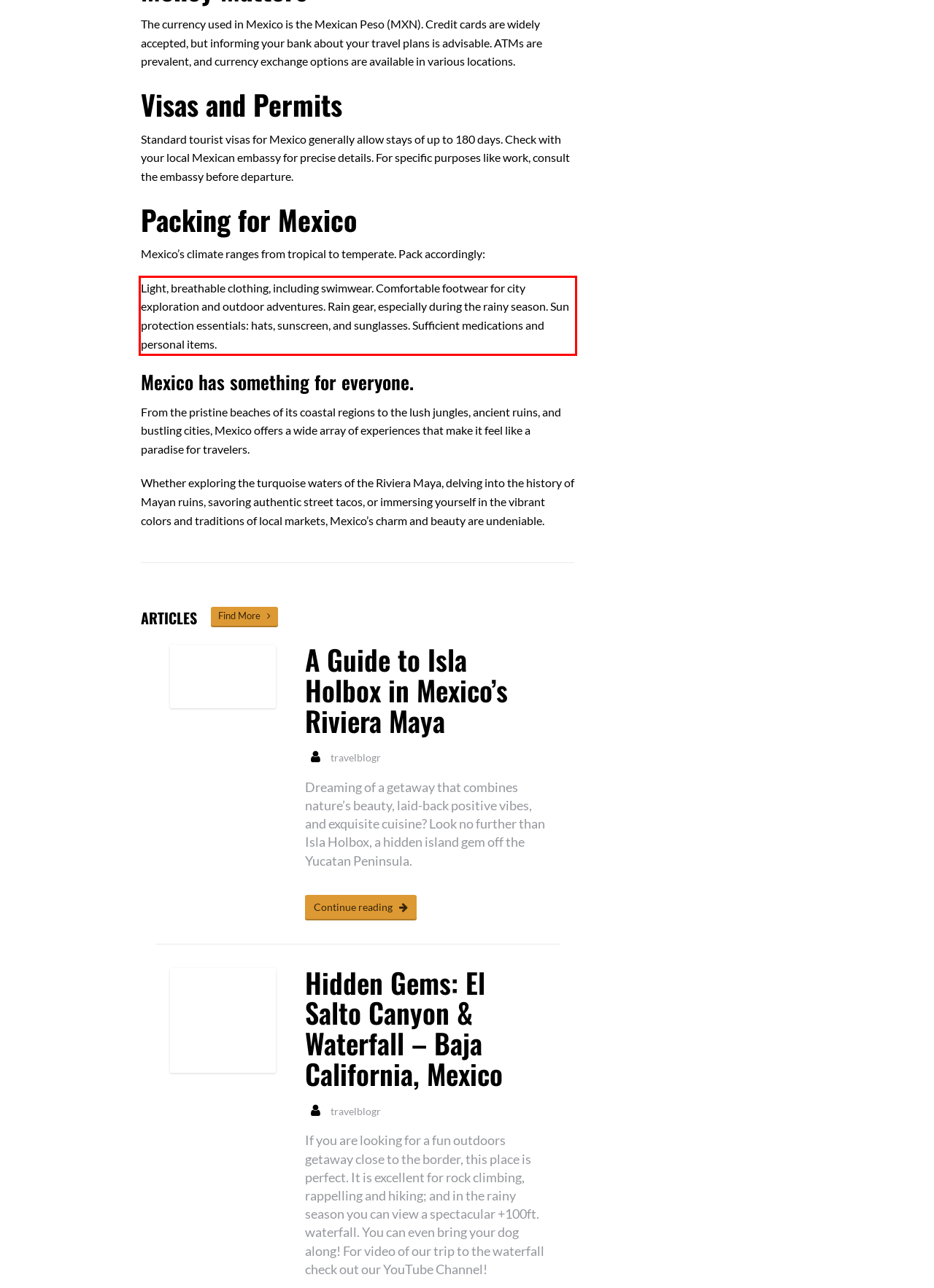Observe the screenshot of the webpage that includes a red rectangle bounding box. Conduct OCR on the content inside this red bounding box and generate the text.

Light, breathable clothing, including swimwear. Comfortable footwear for city exploration and outdoor adventures. Rain gear, especially during the rainy season. Sun protection essentials: hats, sunscreen, and sunglasses. Sufficient medications and personal items.